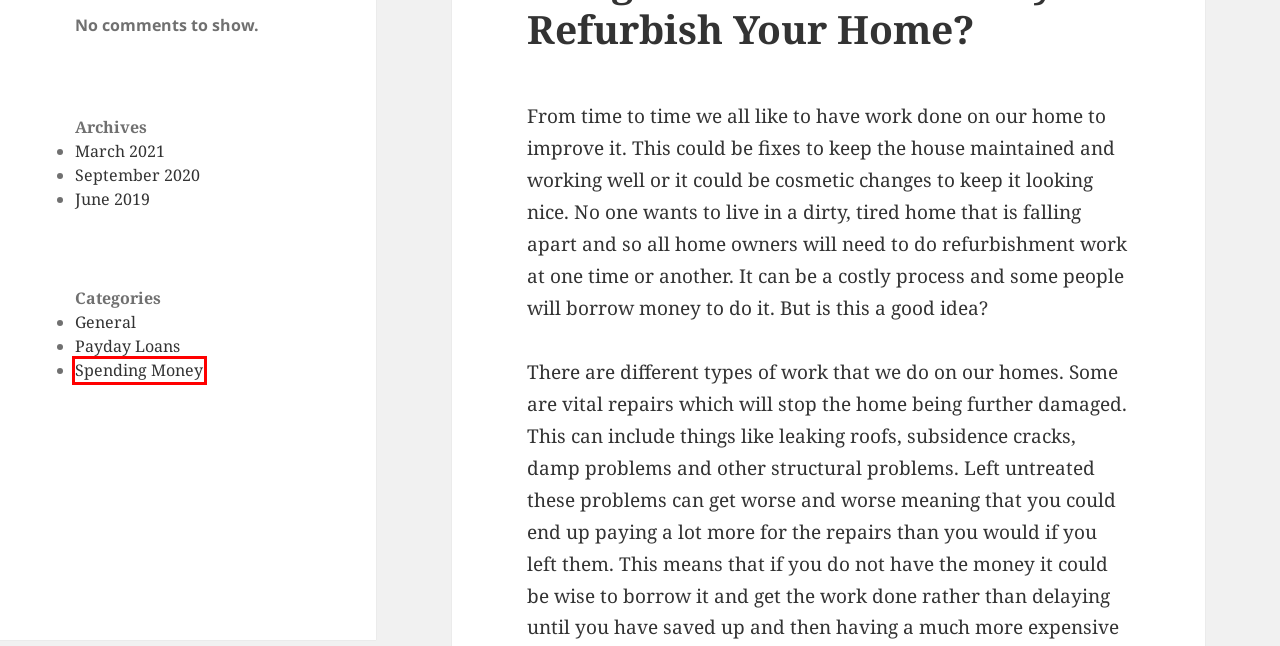Given a screenshot of a webpage with a red bounding box highlighting a UI element, choose the description that best corresponds to the new webpage after clicking the element within the red bounding box. Here are your options:
A. When is the Right time for a Payday Loan? – British Finance
B. Payday Loans – British Finance
C. Borrowing – British Finance
D. General – British Finance
E. June 2019 – British Finance
F. September 2020 – British Finance
G. Spending Money – British Finance
H. March 2021 – British Finance

G